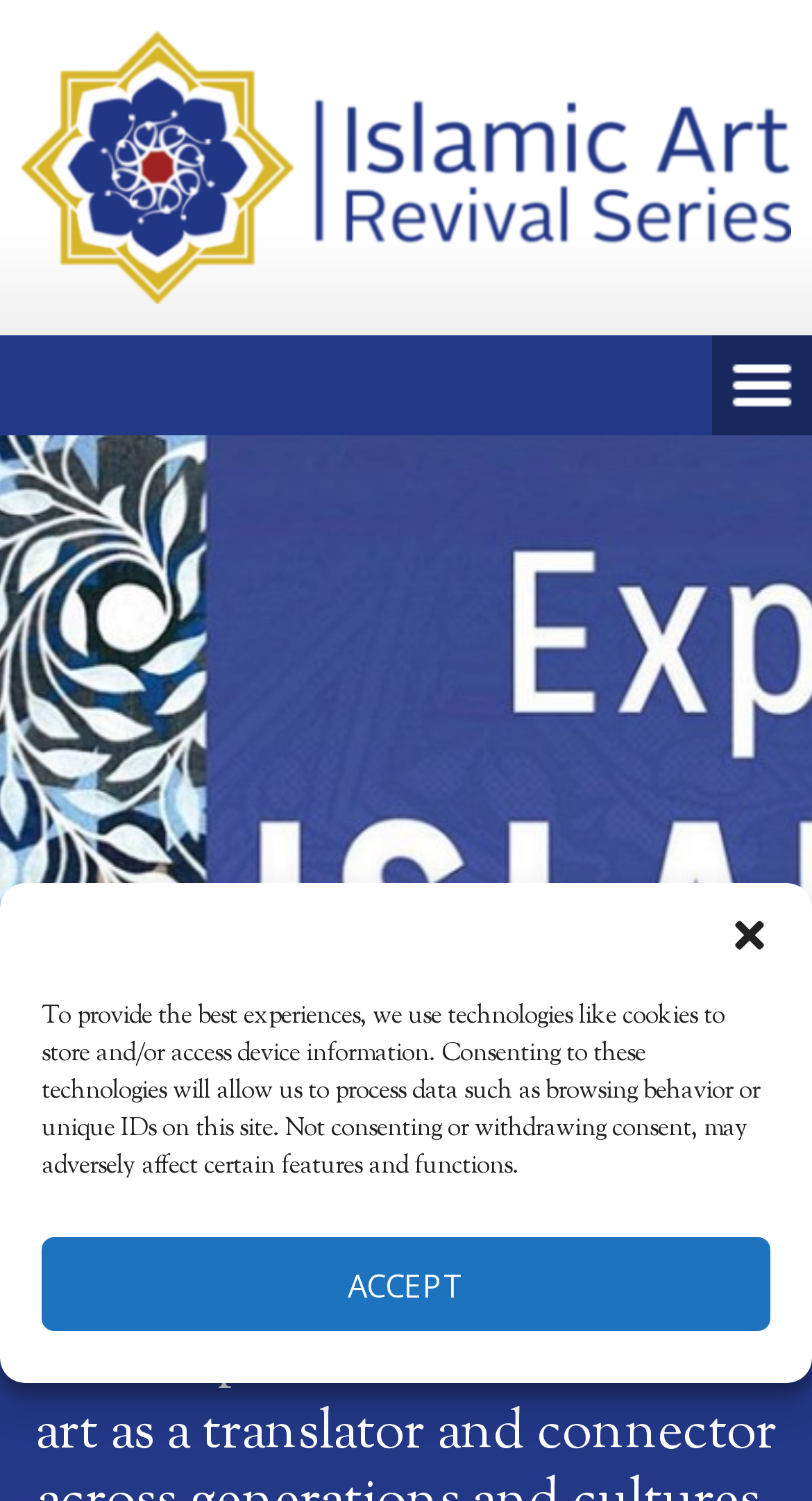What is the function of the 'close-dialog' button?
Please look at the screenshot and answer in one word or a short phrase.

To close the dialog